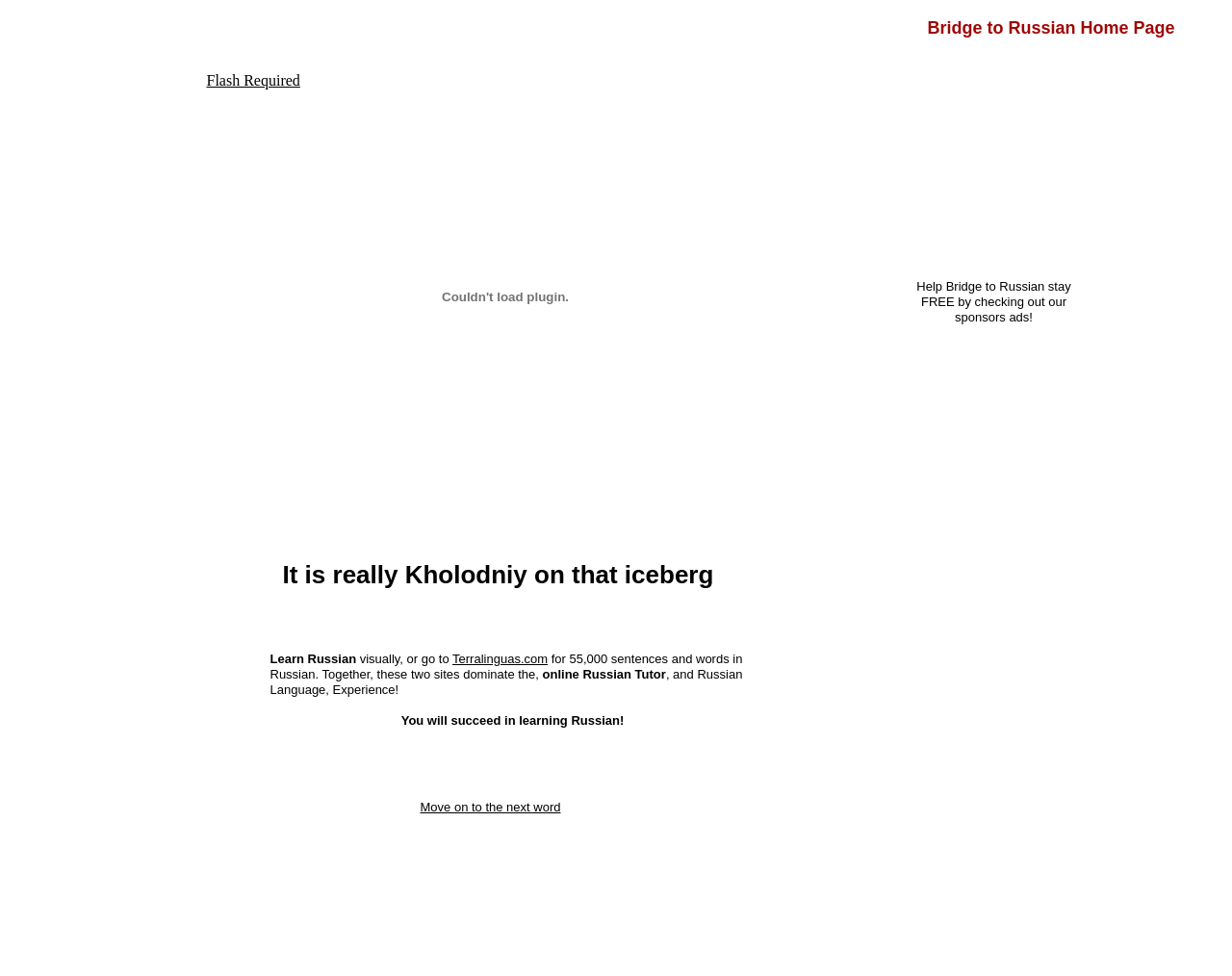Provide your answer to the question using just one word or phrase: What is the purpose of the 'Move on to the next word' link?

To navigate to the next word